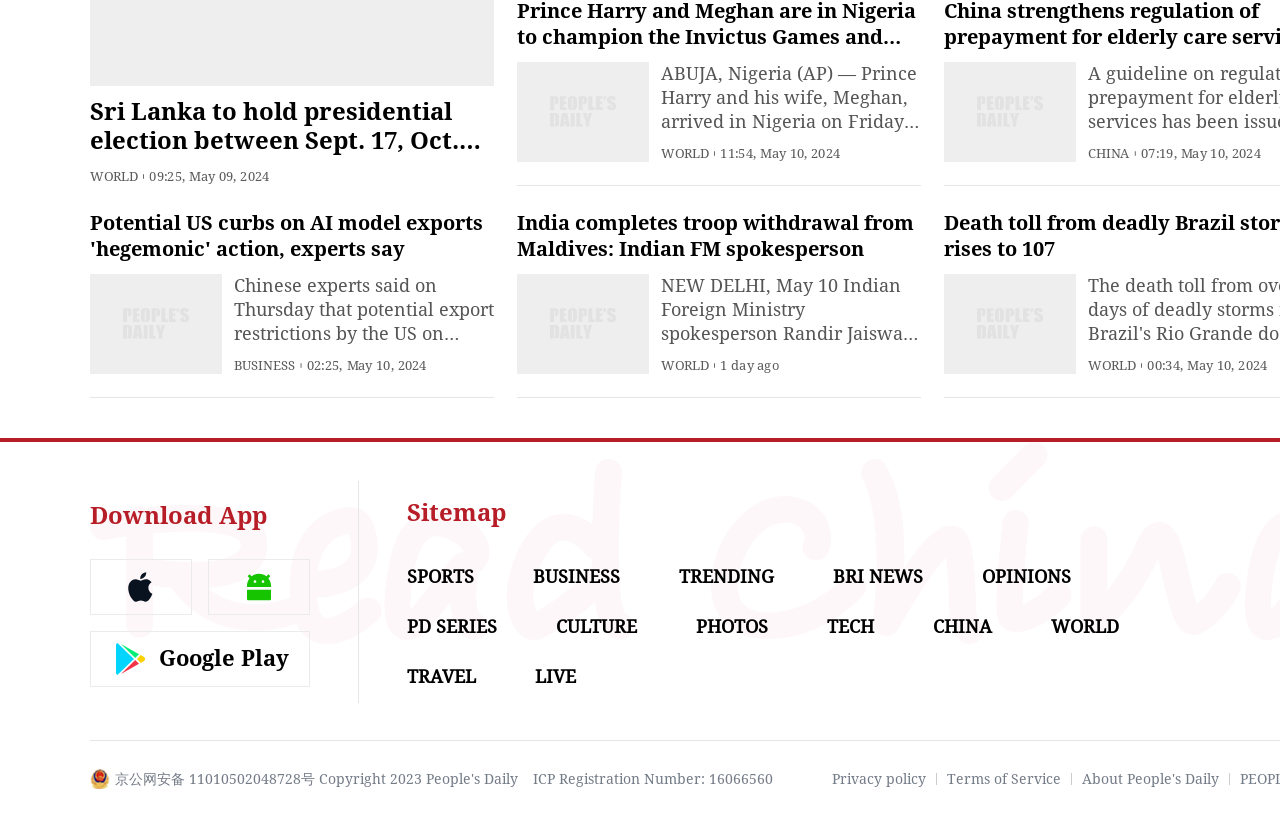Indicate the bounding box coordinates of the element that needs to be clicked to satisfy the following instruction: "Download the app". The coordinates should be four float numbers between 0 and 1, i.e., [left, top, right, bottom].

[0.07, 0.611, 0.209, 0.645]